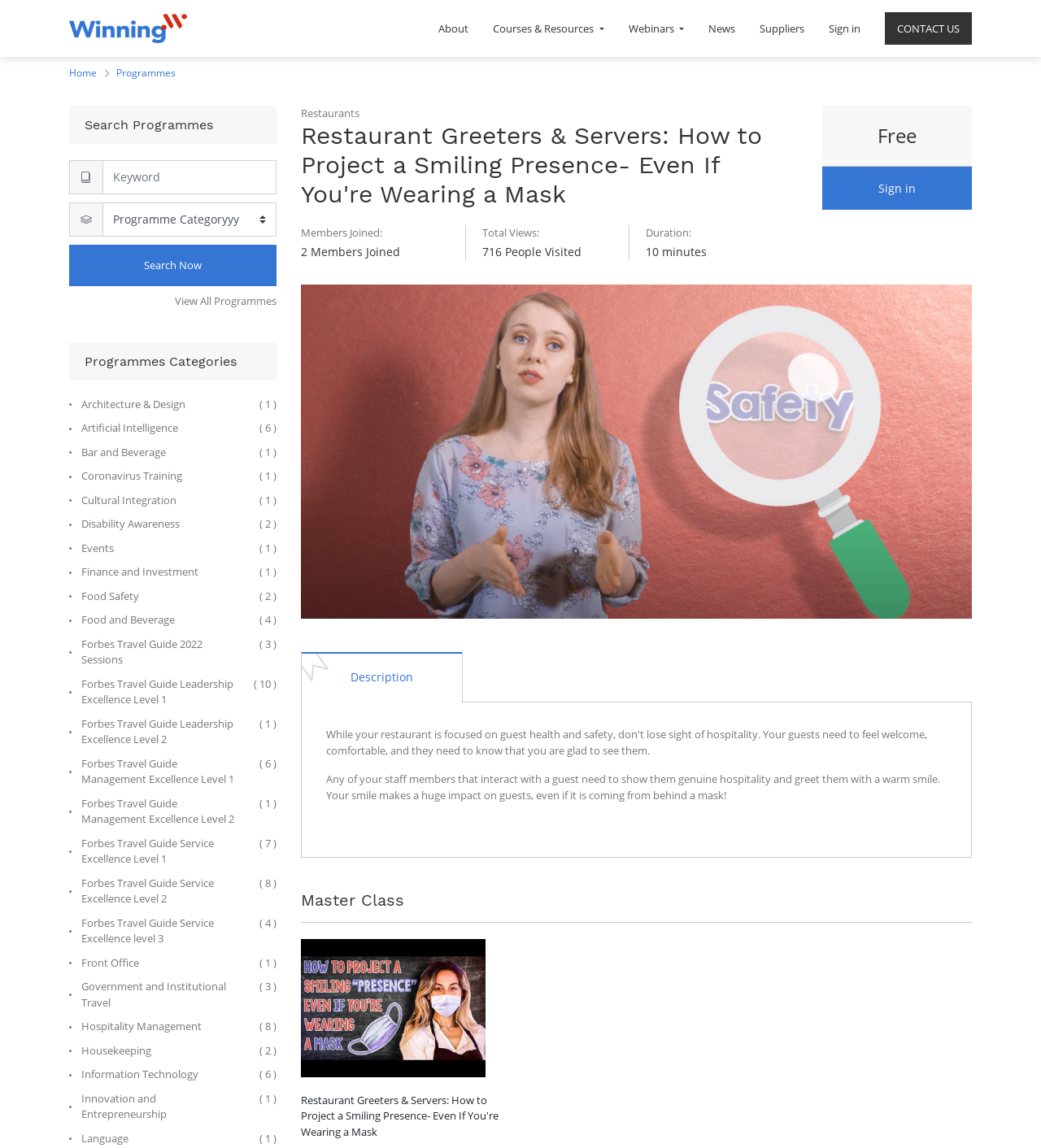Extract the bounding box of the UI element described as: "Home".

[0.066, 0.057, 0.093, 0.069]